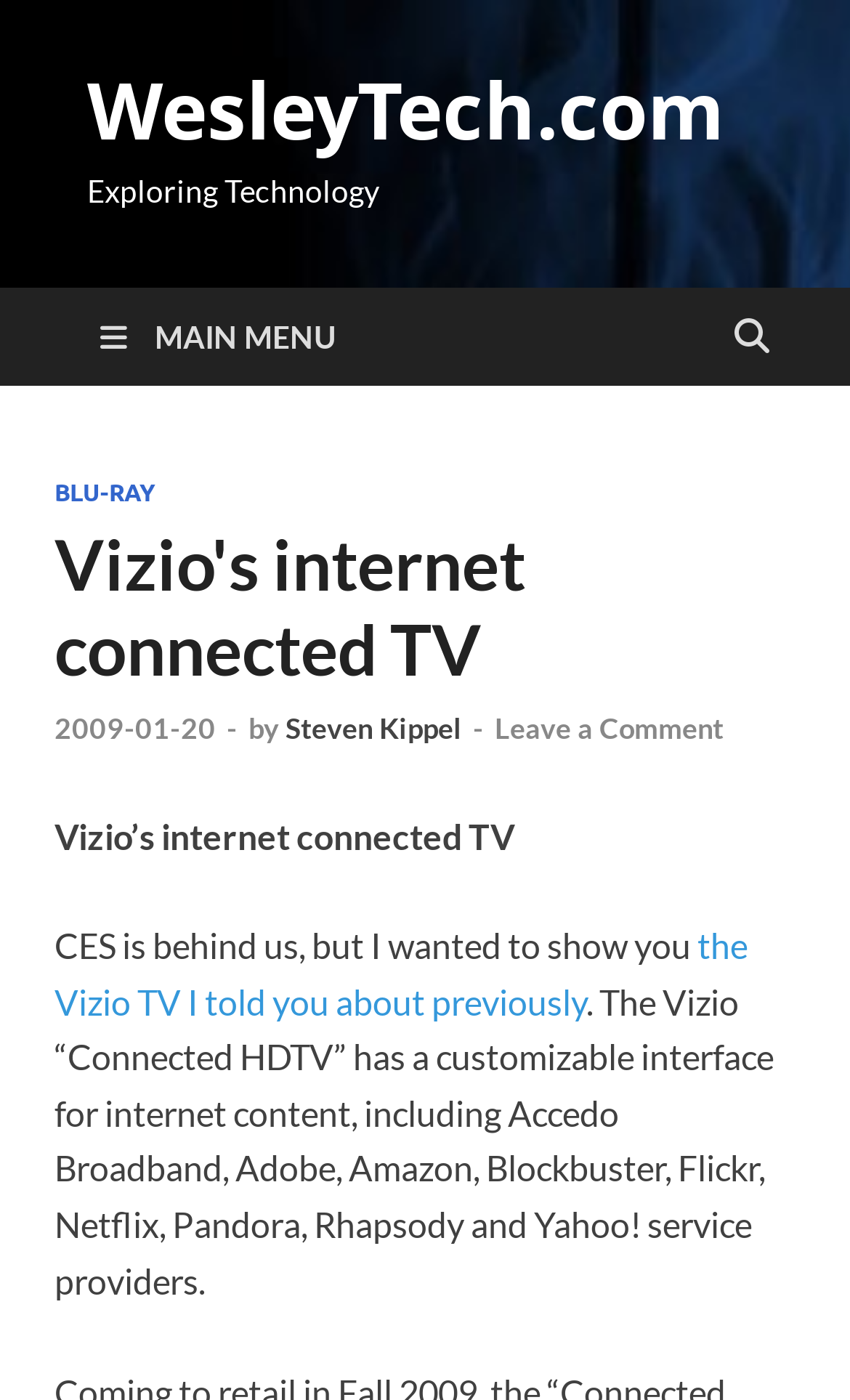What is the main topic of the webpage?
Give a single word or phrase answer based on the content of the image.

Vizio's internet connected TV